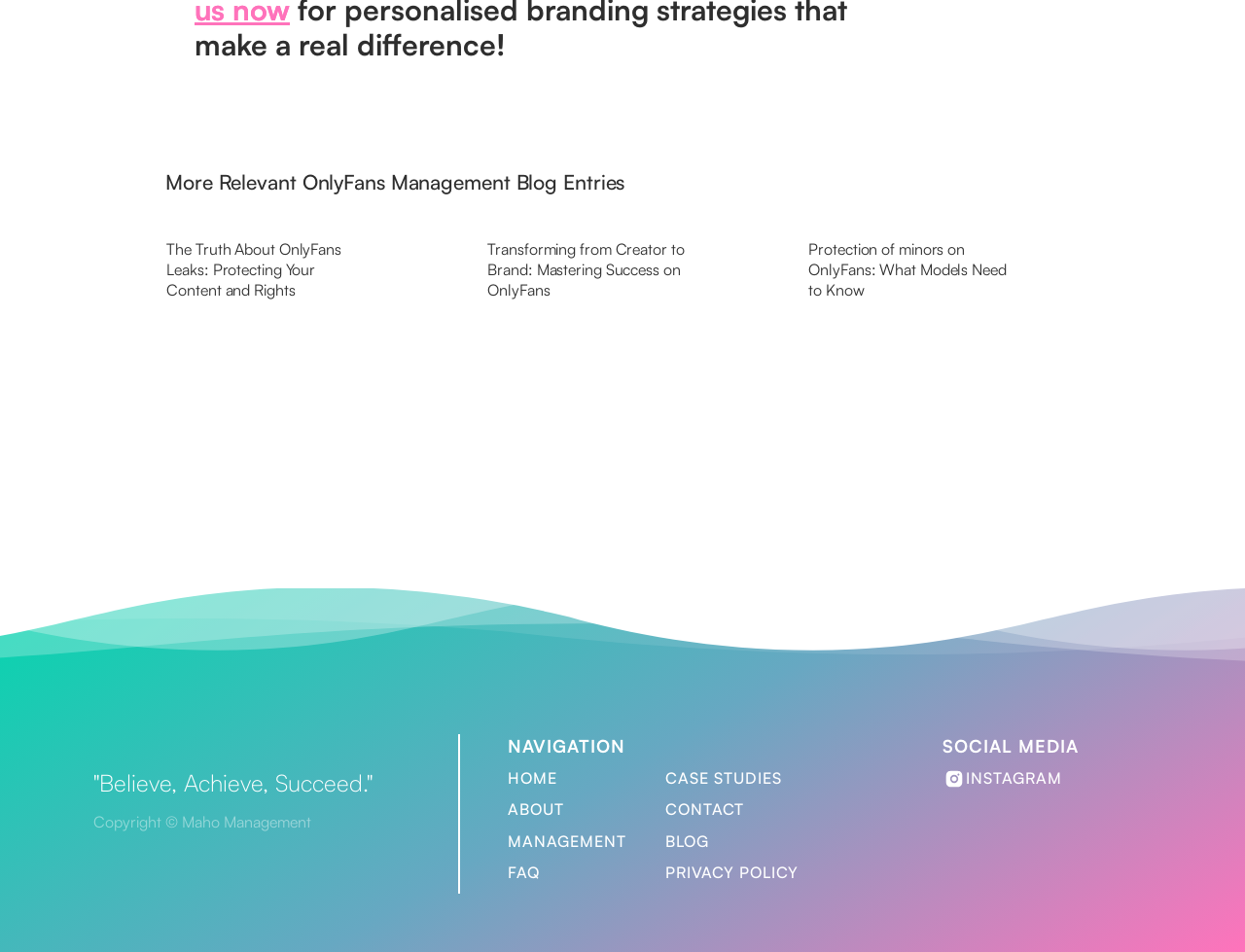Determine the bounding box coordinates for the clickable element required to fulfill the instruction: "View the case studies". Provide the coordinates as four float numbers between 0 and 1, i.e., [left, top, right, bottom].

[0.535, 0.806, 0.628, 0.829]